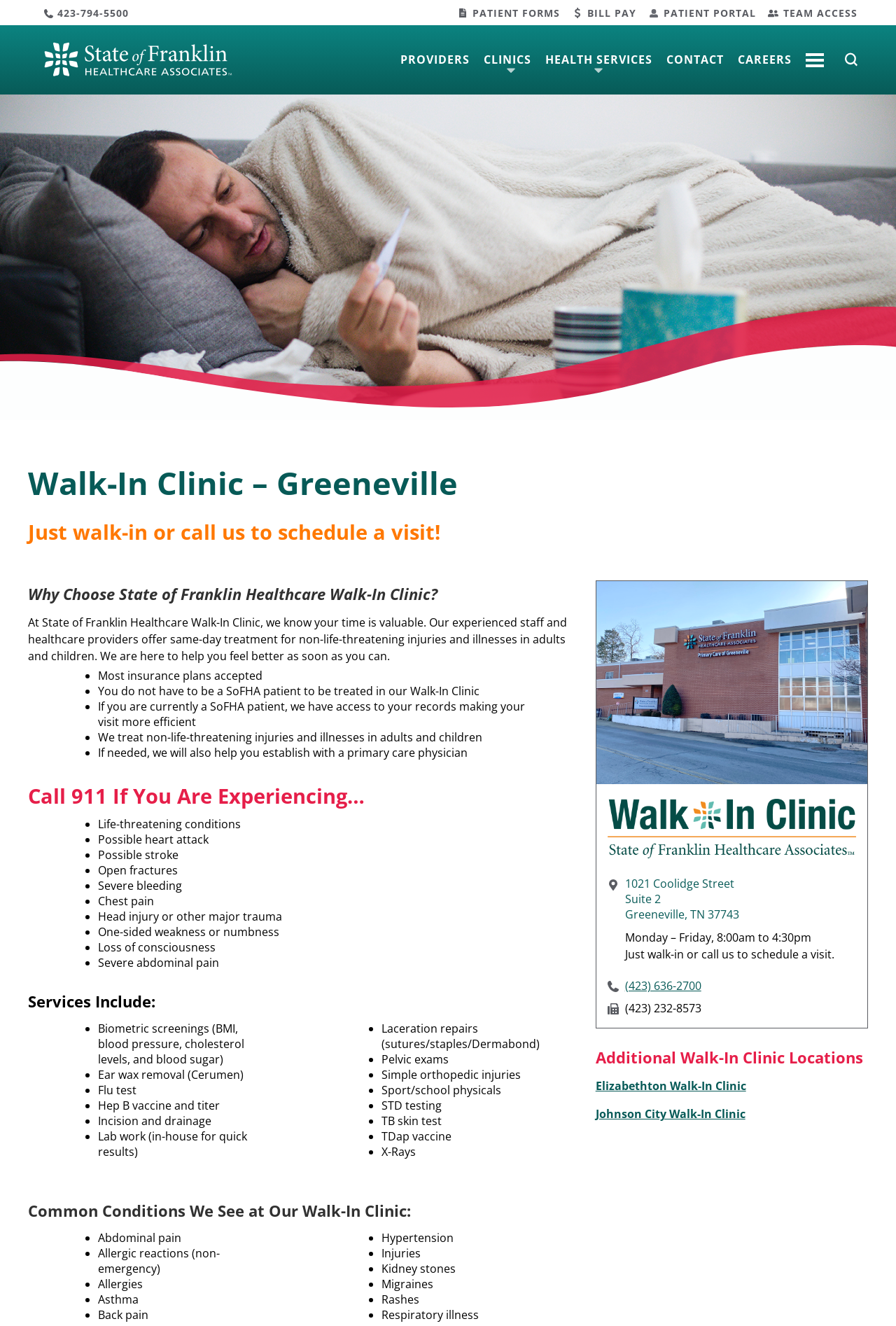Can you establish with a primary care physician if needed?
Look at the image and answer the question using a single word or phrase.

Yes